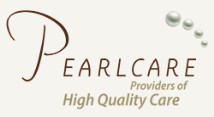Use a single word or phrase to answer the question: 
What decorative elements are used in the logo?

Pearls